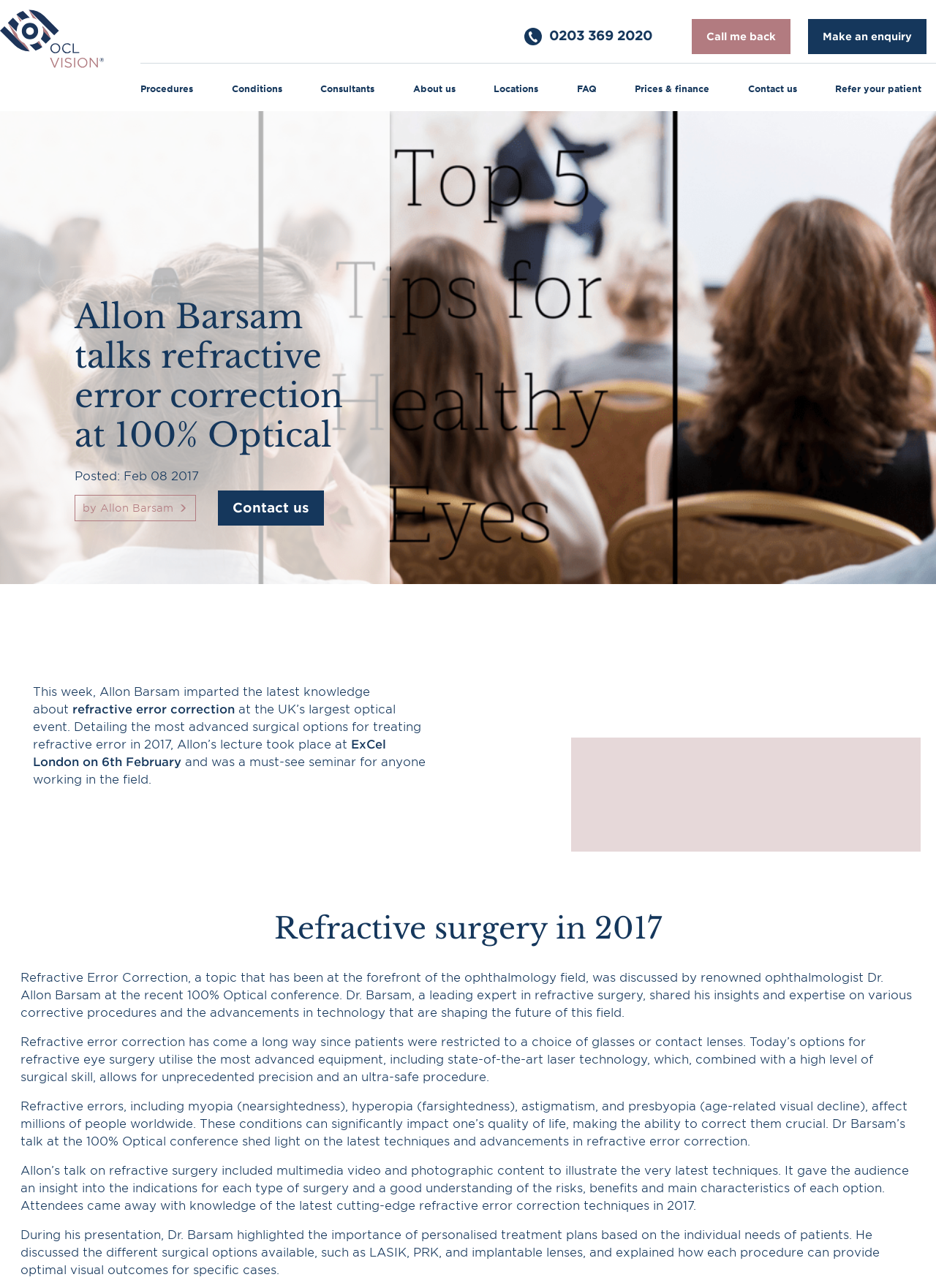Find the bounding box coordinates for the UI element that matches this description: "Locations".

[0.527, 0.063, 0.575, 0.075]